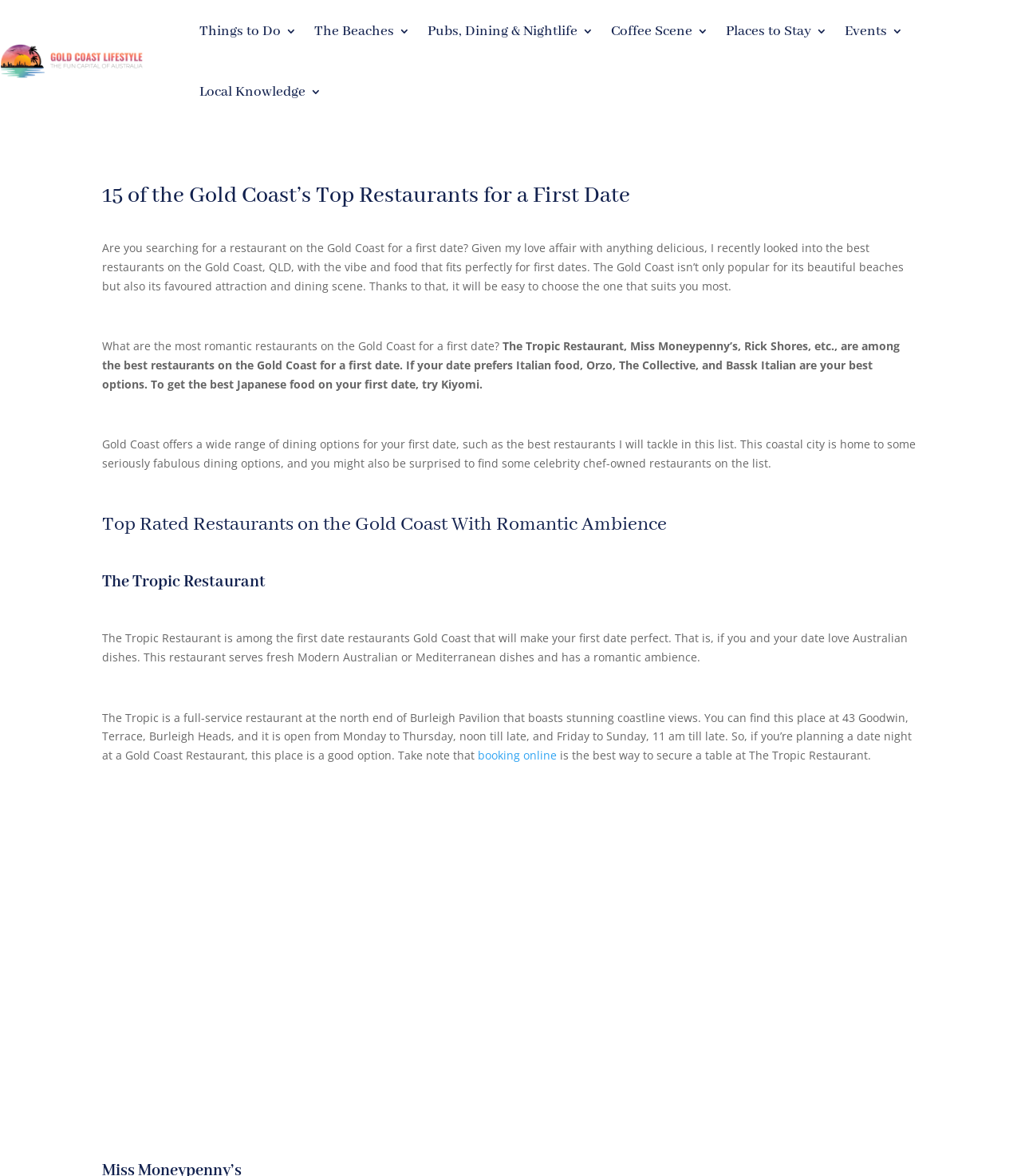Given the element description, predict the bounding box coordinates in the format (top-left x, top-left y, bottom-right x, bottom-right y). Make sure all values are between 0 and 1. Here is the element description: The Beaches

[0.307, 0.001, 0.401, 0.052]